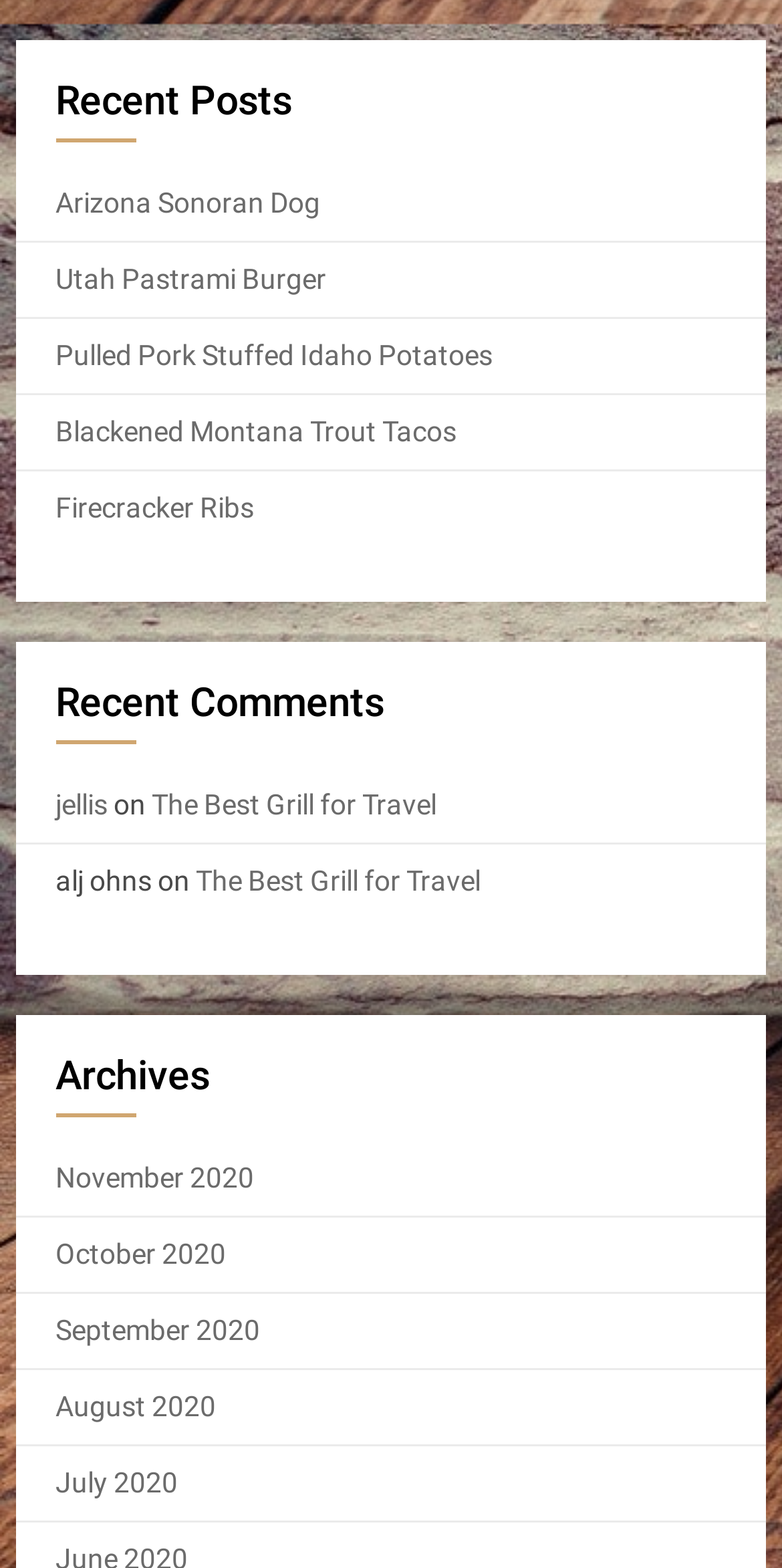Determine the bounding box coordinates of the clickable element to complete this instruction: "read Arizona Sonoran Dog". Provide the coordinates in the format of four float numbers between 0 and 1, [left, top, right, bottom].

[0.071, 0.119, 0.41, 0.14]